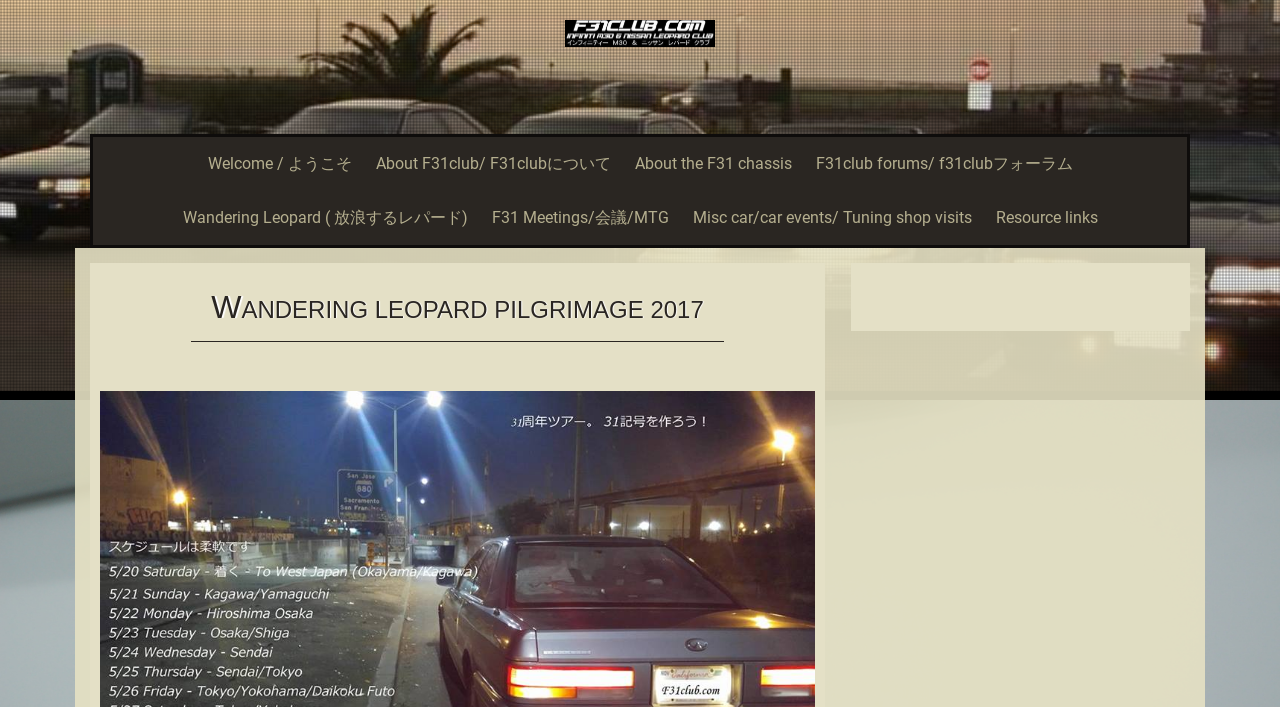Identify the main heading of the webpage and provide its text content.

WANDERING LEOPARD PILGRIMAGE 2017